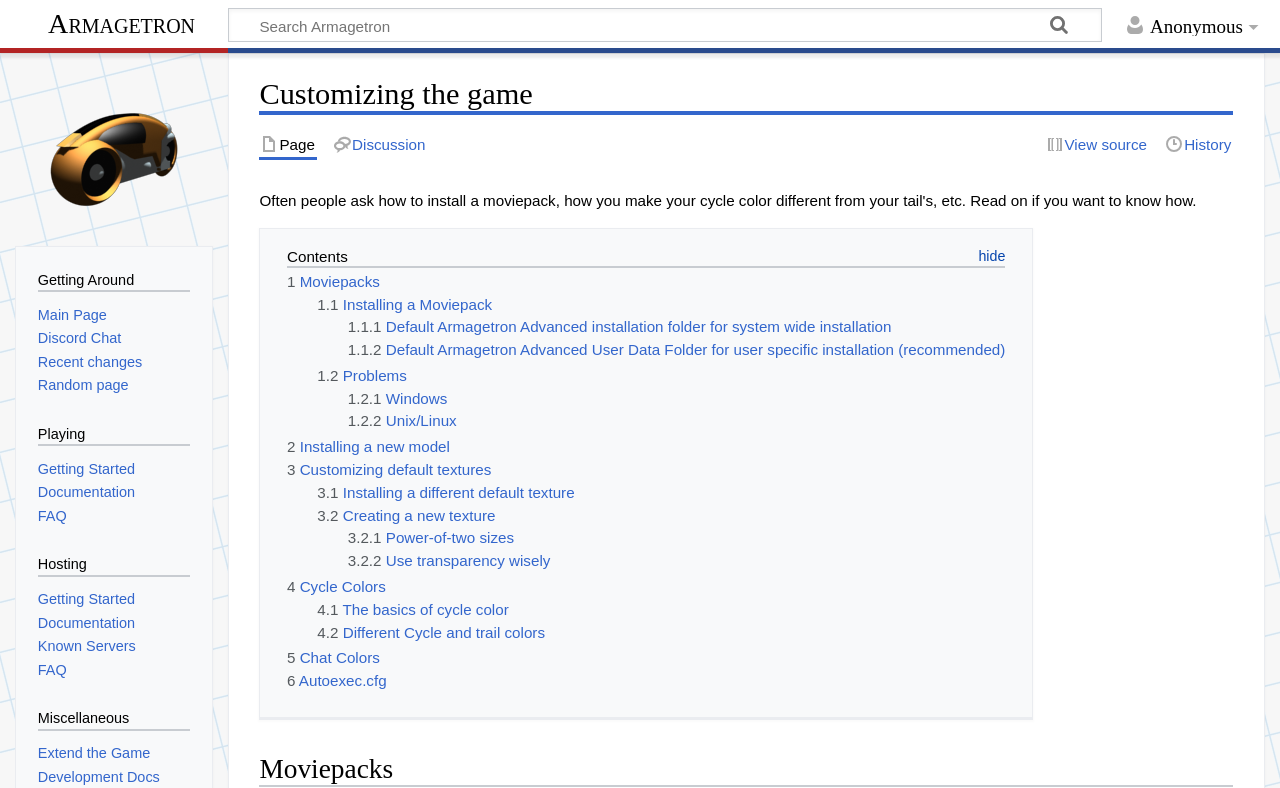Provide the bounding box coordinates for the UI element described in this sentence: "Extend the Game". The coordinates should be four float values between 0 and 1, i.e., [left, top, right, bottom].

[0.03, 0.946, 0.117, 0.966]